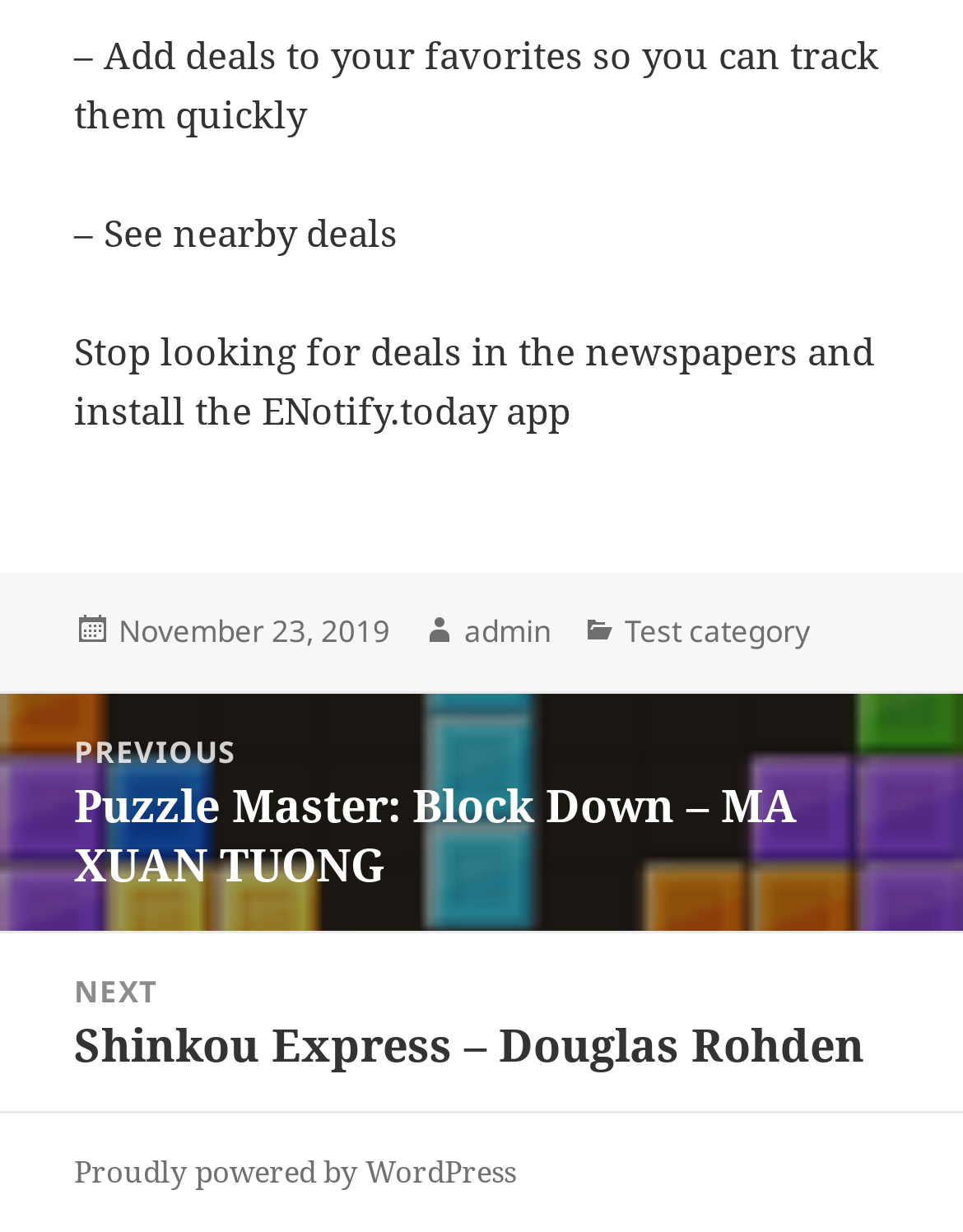Highlight the bounding box of the UI element that corresponds to this description: "Test category".

[0.649, 0.495, 0.841, 0.531]